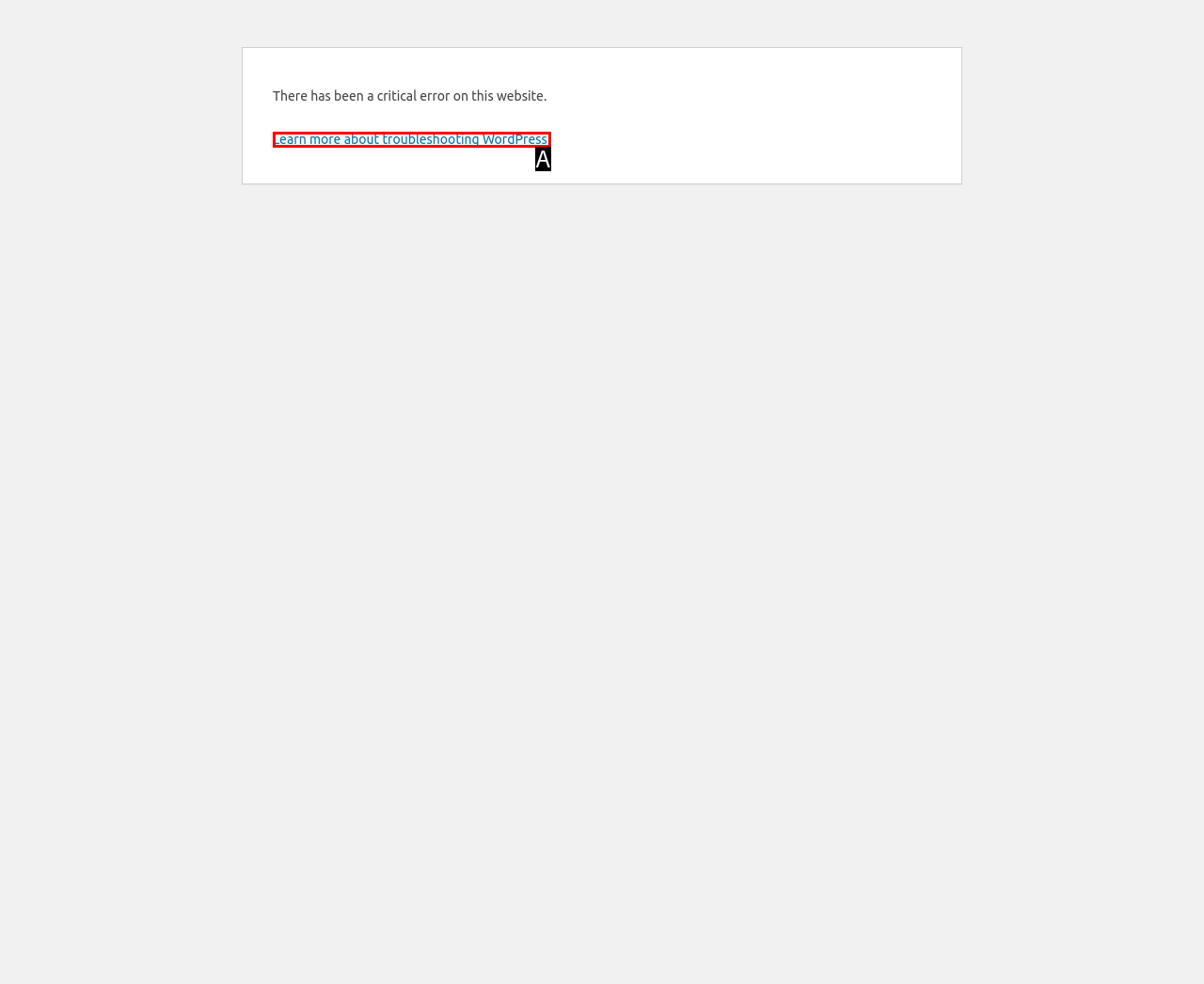Based on the description: Learn more about troubleshooting WordPress., select the HTML element that fits best. Provide the letter of the matching option.

A